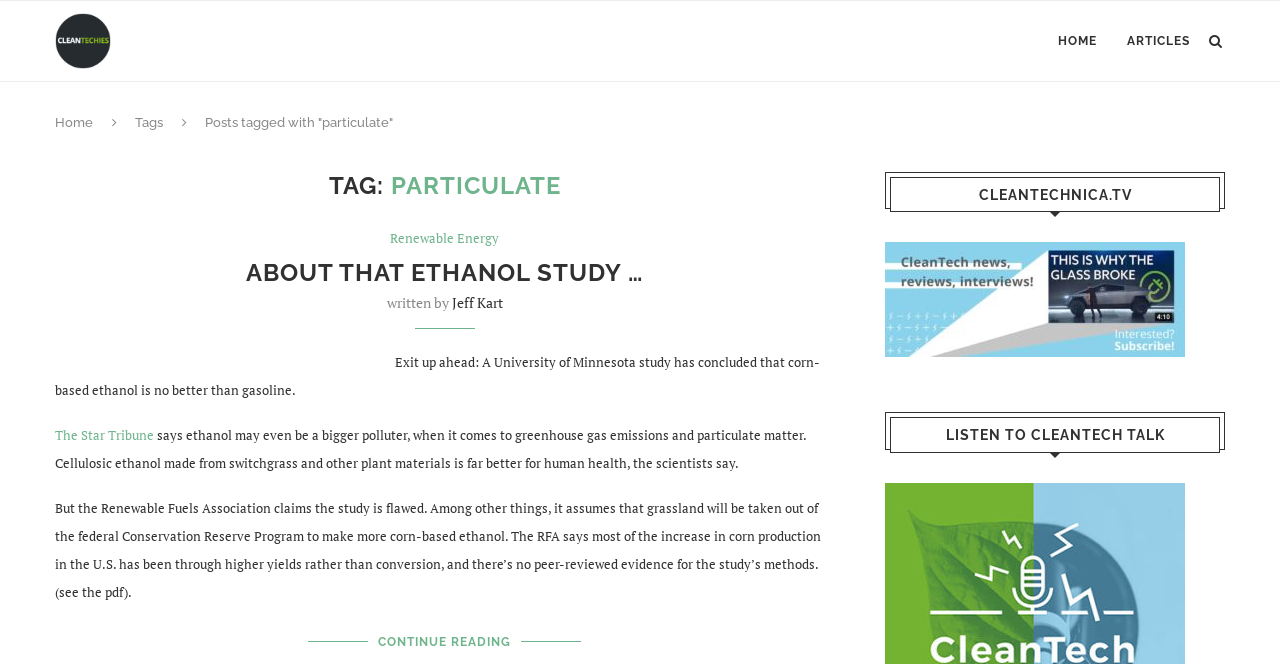Locate the coordinates of the bounding box for the clickable region that fulfills this instruction: "Read the article ABOUT THAT ETHANOL STUDY …".

[0.193, 0.388, 0.503, 0.432]